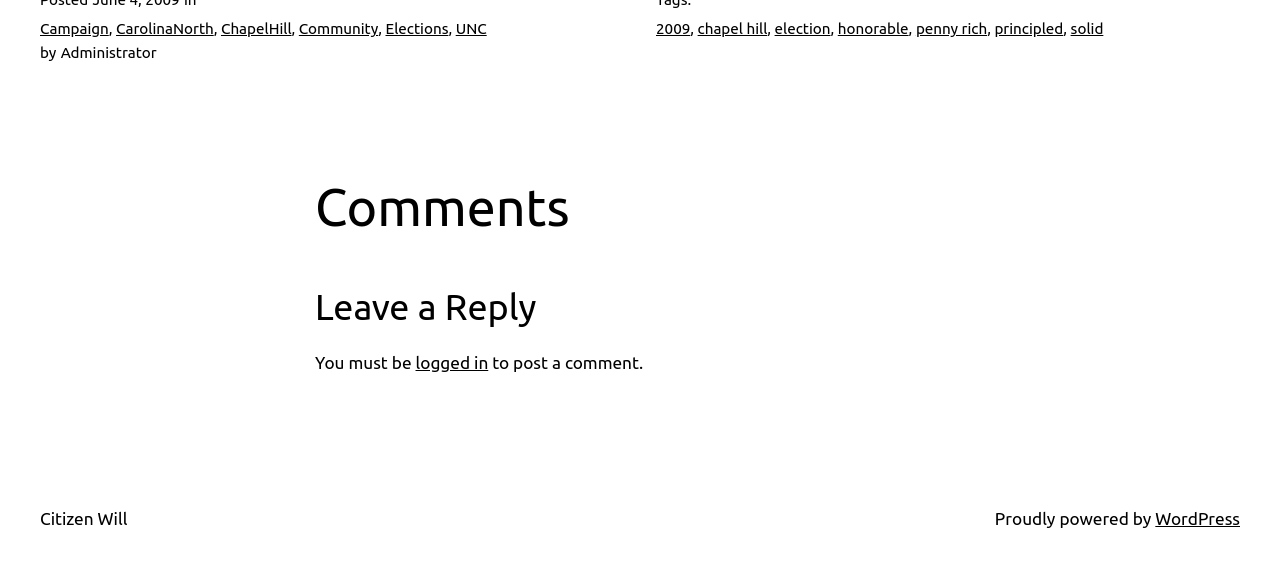Please find the bounding box coordinates of the element that must be clicked to perform the given instruction: "Click on the 'Leave a Reply' heading". The coordinates should be four float numbers from 0 to 1, i.e., [left, top, right, bottom].

[0.246, 0.489, 0.754, 0.577]